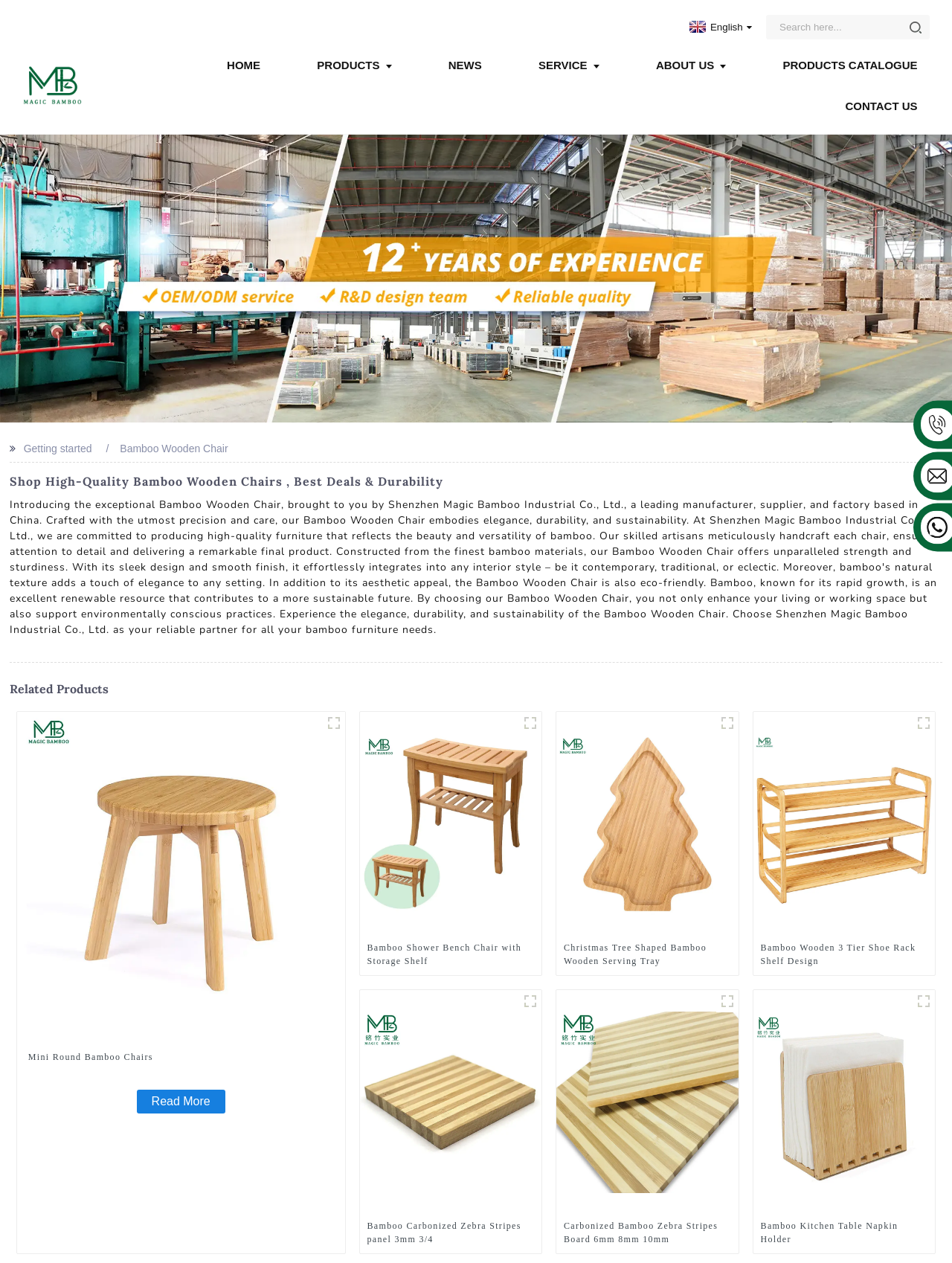Find and indicate the bounding box coordinates of the region you should select to follow the given instruction: "Click the HOME link".

[0.234, 0.035, 0.277, 0.068]